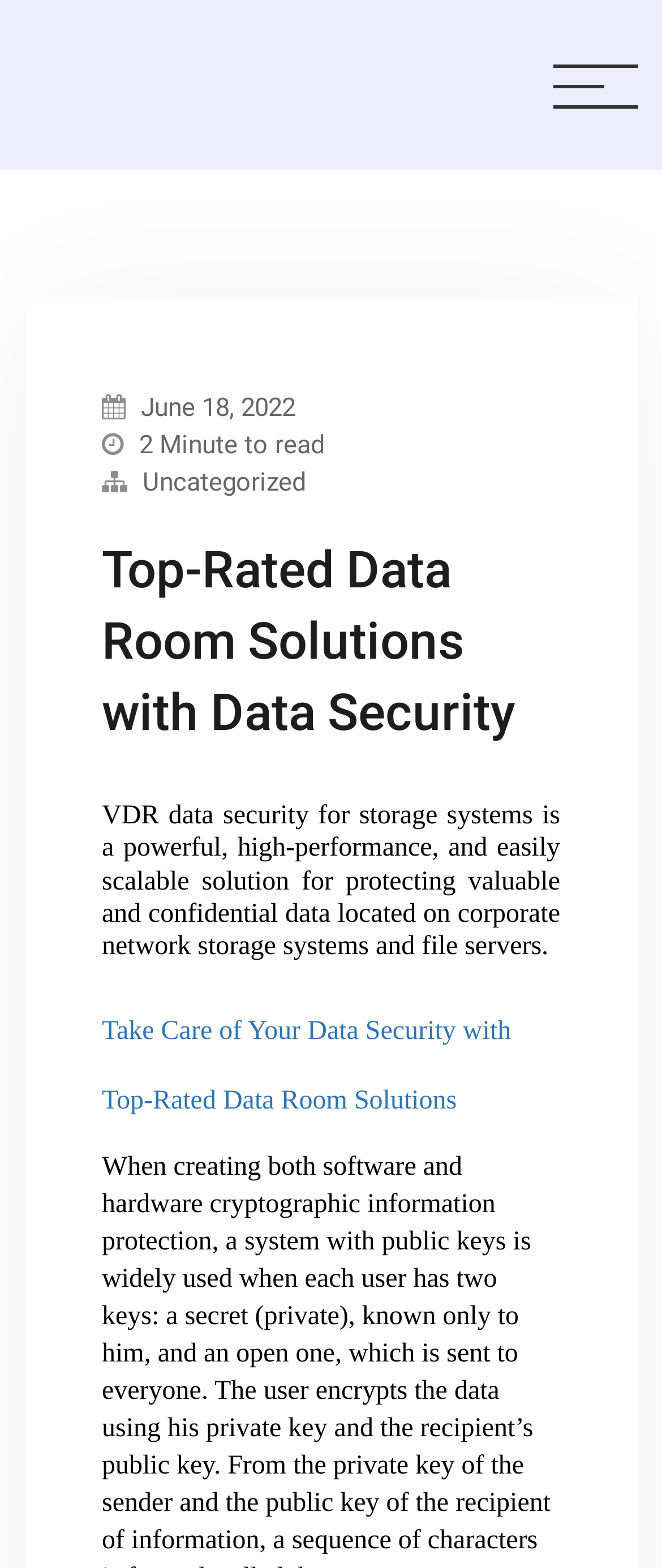Identify and provide the main heading of the webpage.

Top-Rated Data Room Solutions with Data Security